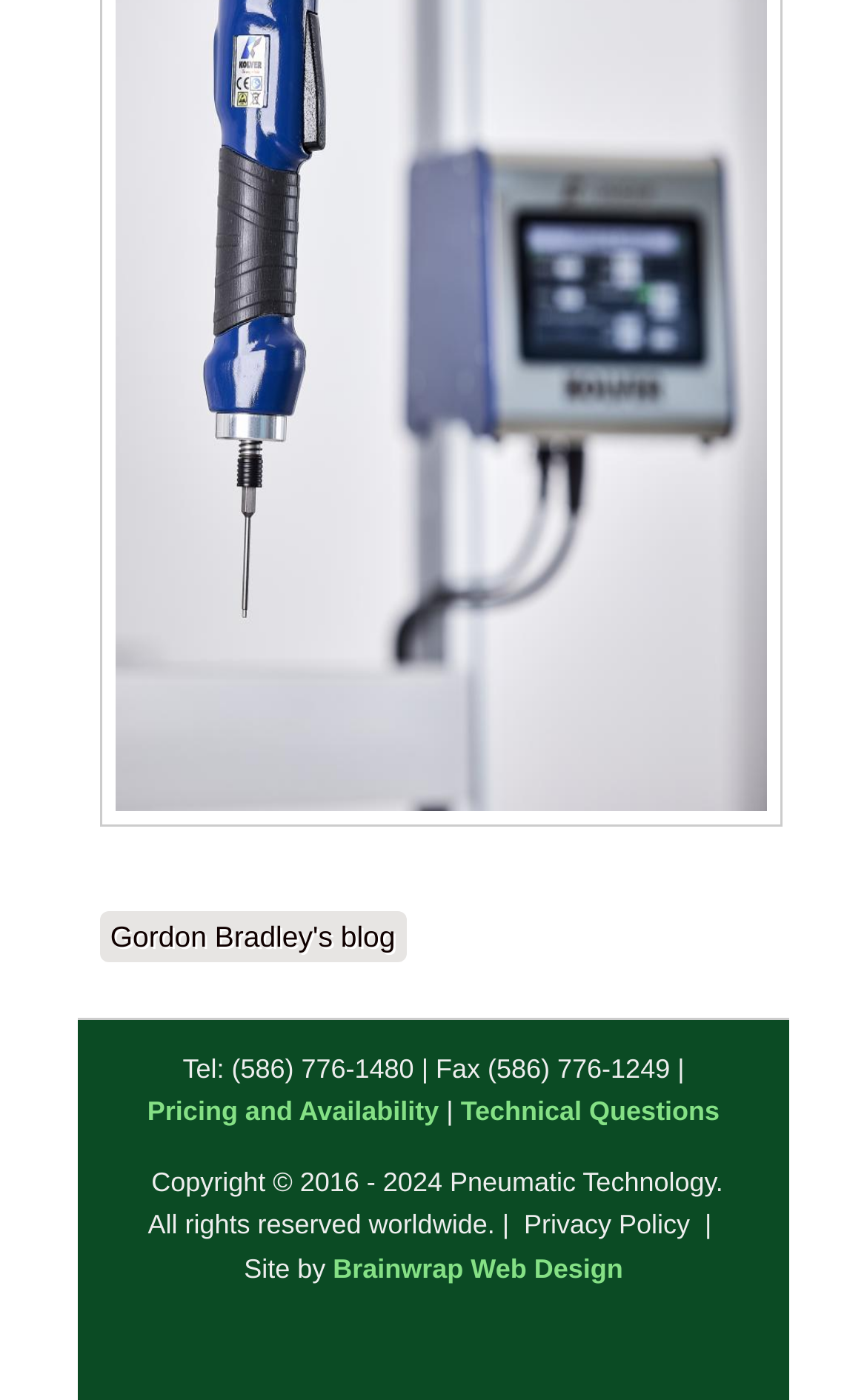Determine the bounding box coordinates for the UI element described. Format the coordinates as (top-left x, top-left y, bottom-right x, bottom-right y) and ensure all values are between 0 and 1. Element description: Brainwrap Web Design

[0.384, 0.895, 0.719, 0.917]